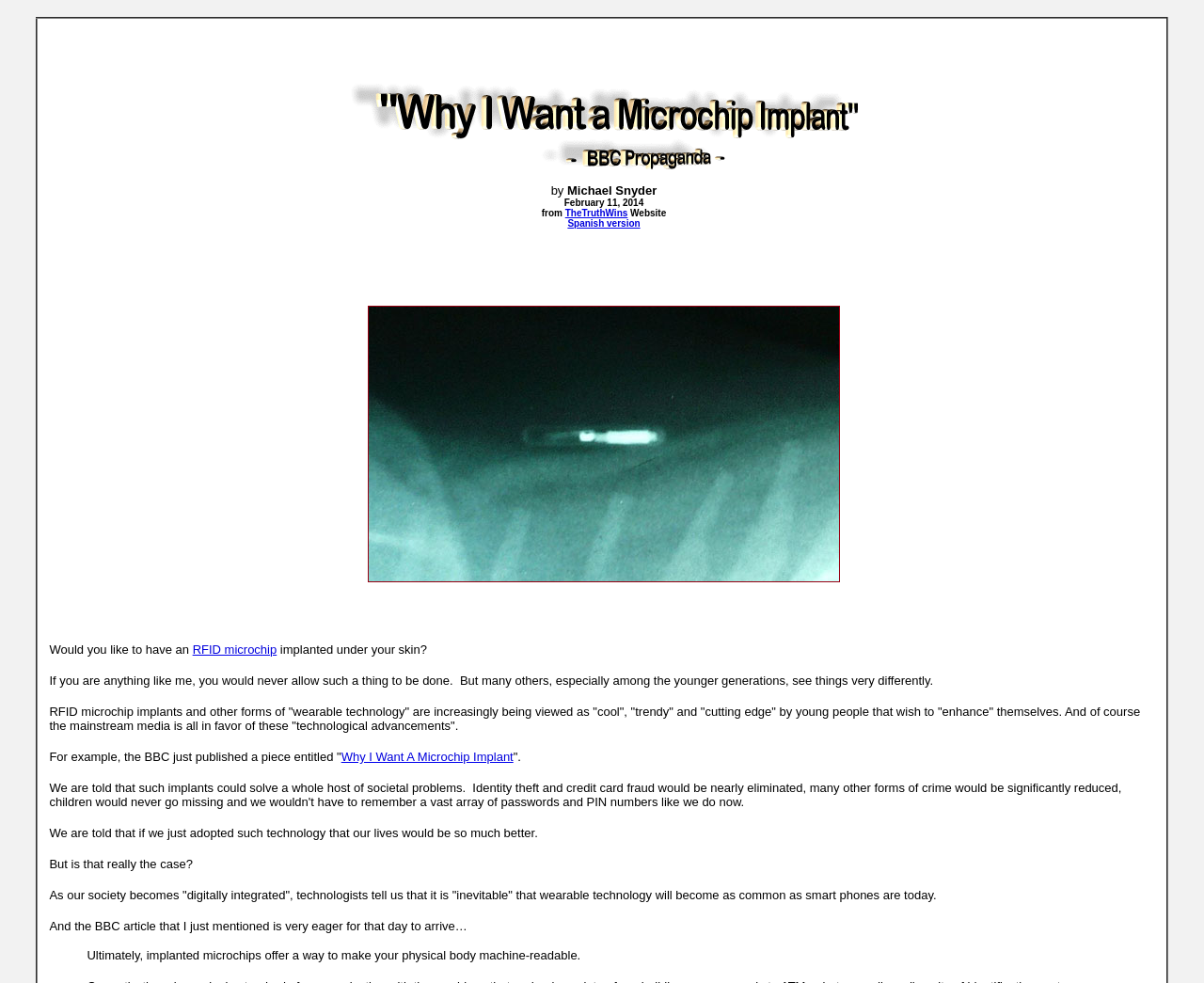Use a single word or phrase to answer the question: 
What is the name of the website mentioned in the article?

TheTruthWins